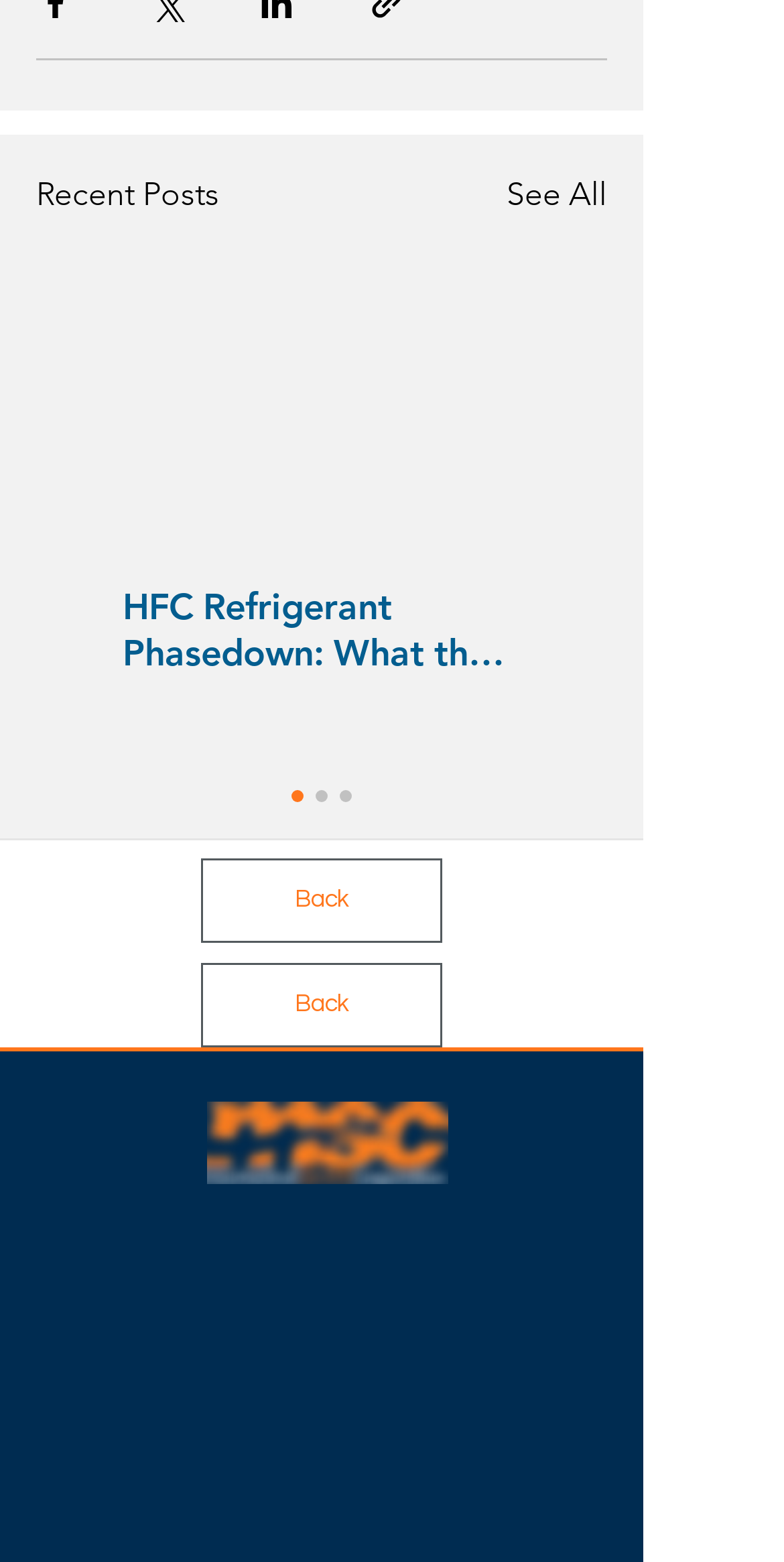Based on the element description: "recruiting@mscnj.com", identify the bounding box coordinates for this UI element. The coordinates must be four float numbers between 0 and 1, listed as [left, top, right, bottom].

[0.25, 0.955, 0.568, 0.975]